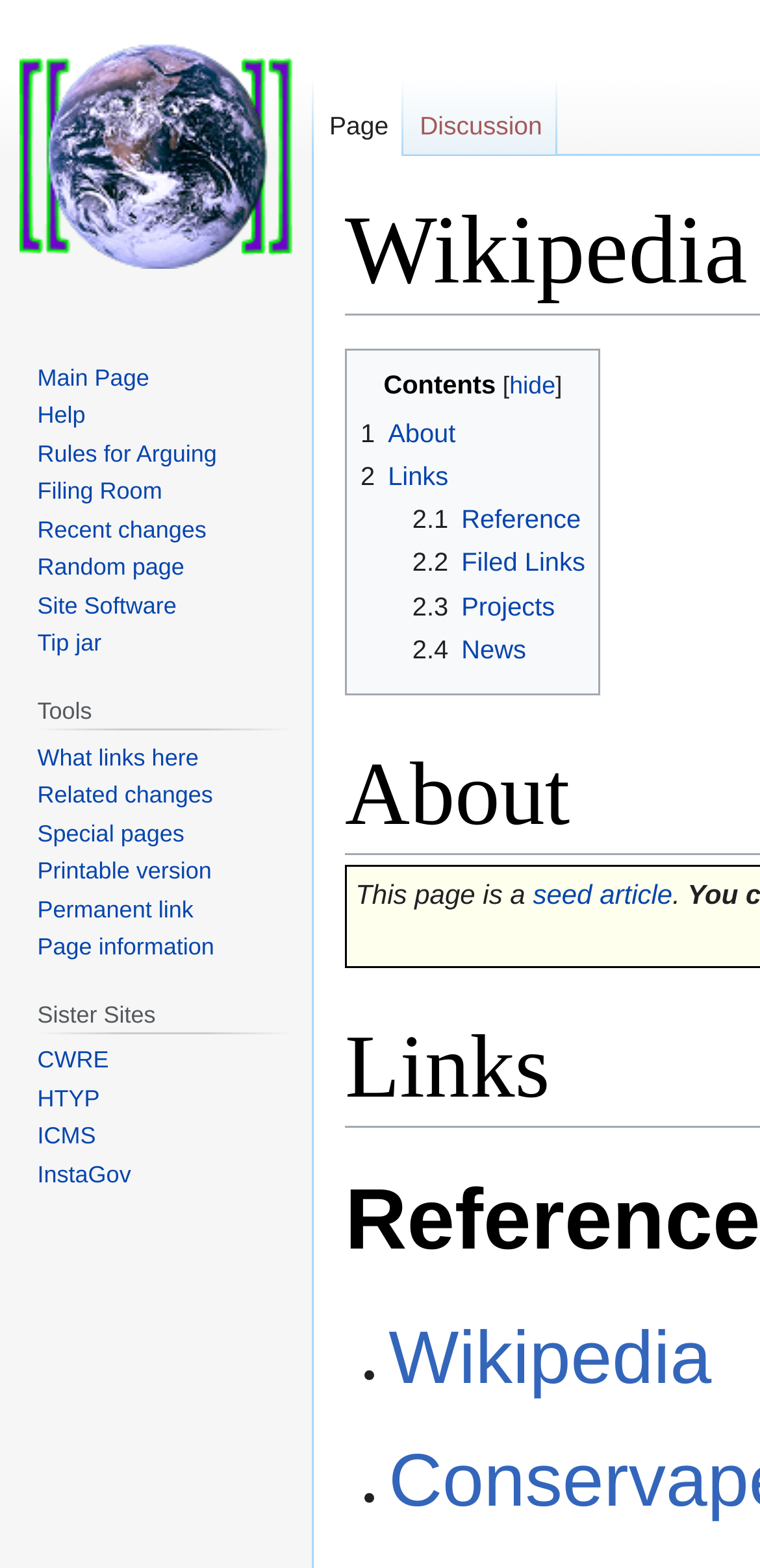Answer the question below in one word or phrase:
What is the text of the first link under 'Namespaces'?

Page